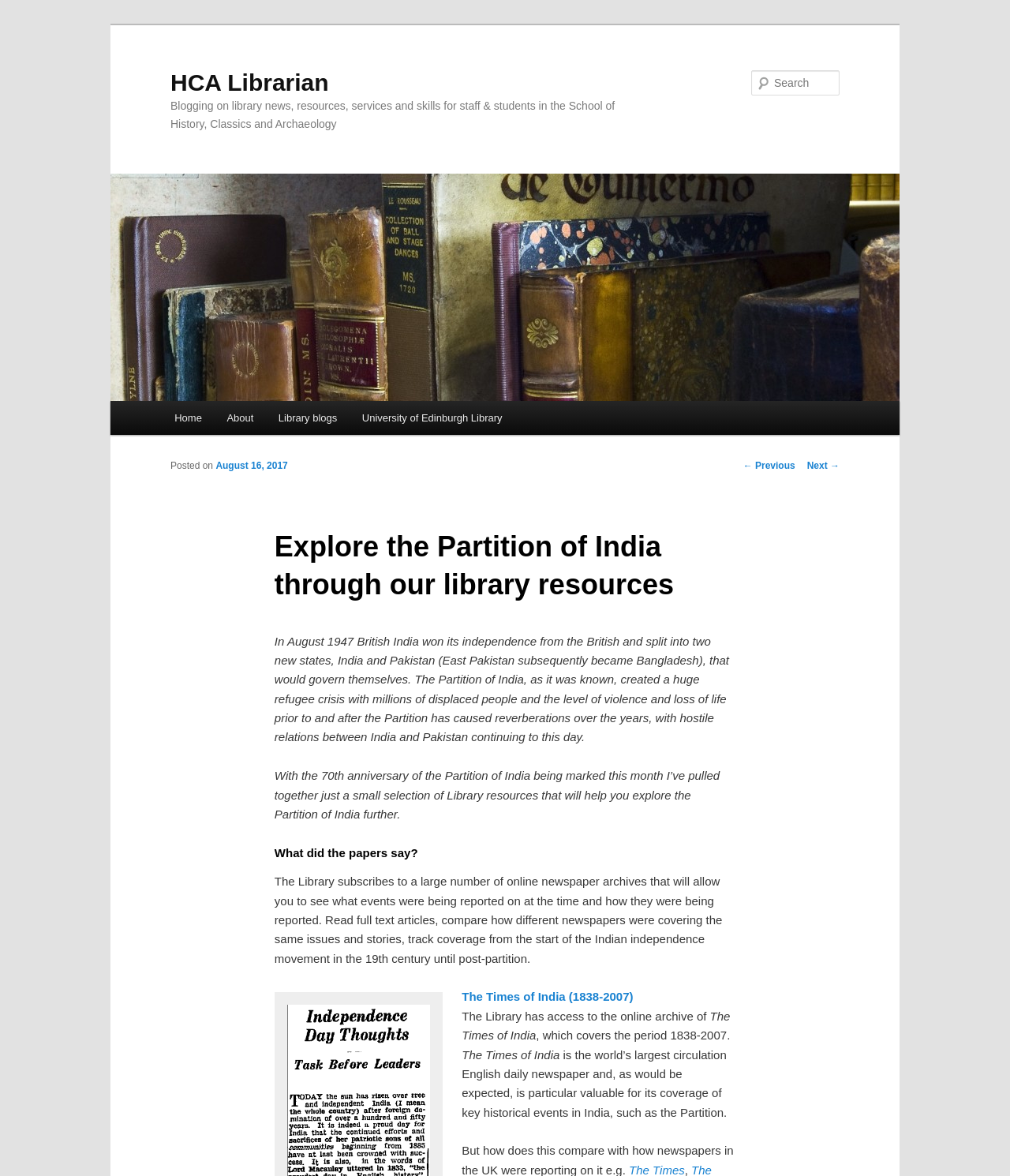What is the topic of the blog post?
Carefully examine the image and provide a detailed answer to the question.

The topic of the blog post can be inferred from the heading element 'Explore the Partition of India through our library resources' with bounding box coordinates [0.272, 0.439, 0.728, 0.521] and the static text element 'In August 1947 British India won its independence from the British and split into two new states, India and Pakistan...' with bounding box coordinates [0.272, 0.539, 0.722, 0.632].